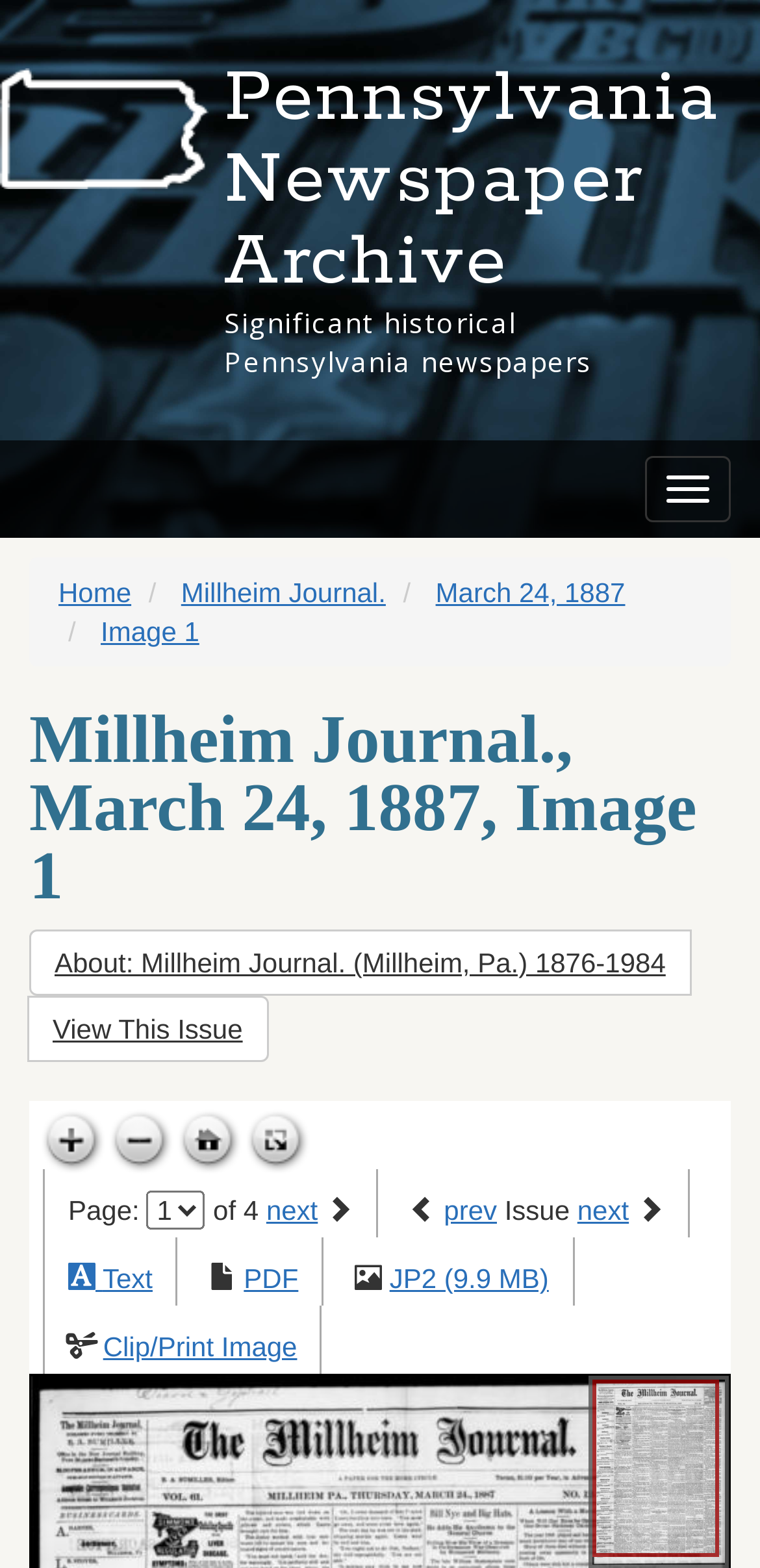Please specify the bounding box coordinates of the clickable region to carry out the following instruction: "View This Issue". The coordinates should be four float numbers between 0 and 1, in the format [left, top, right, bottom].

[0.036, 0.635, 0.353, 0.677]